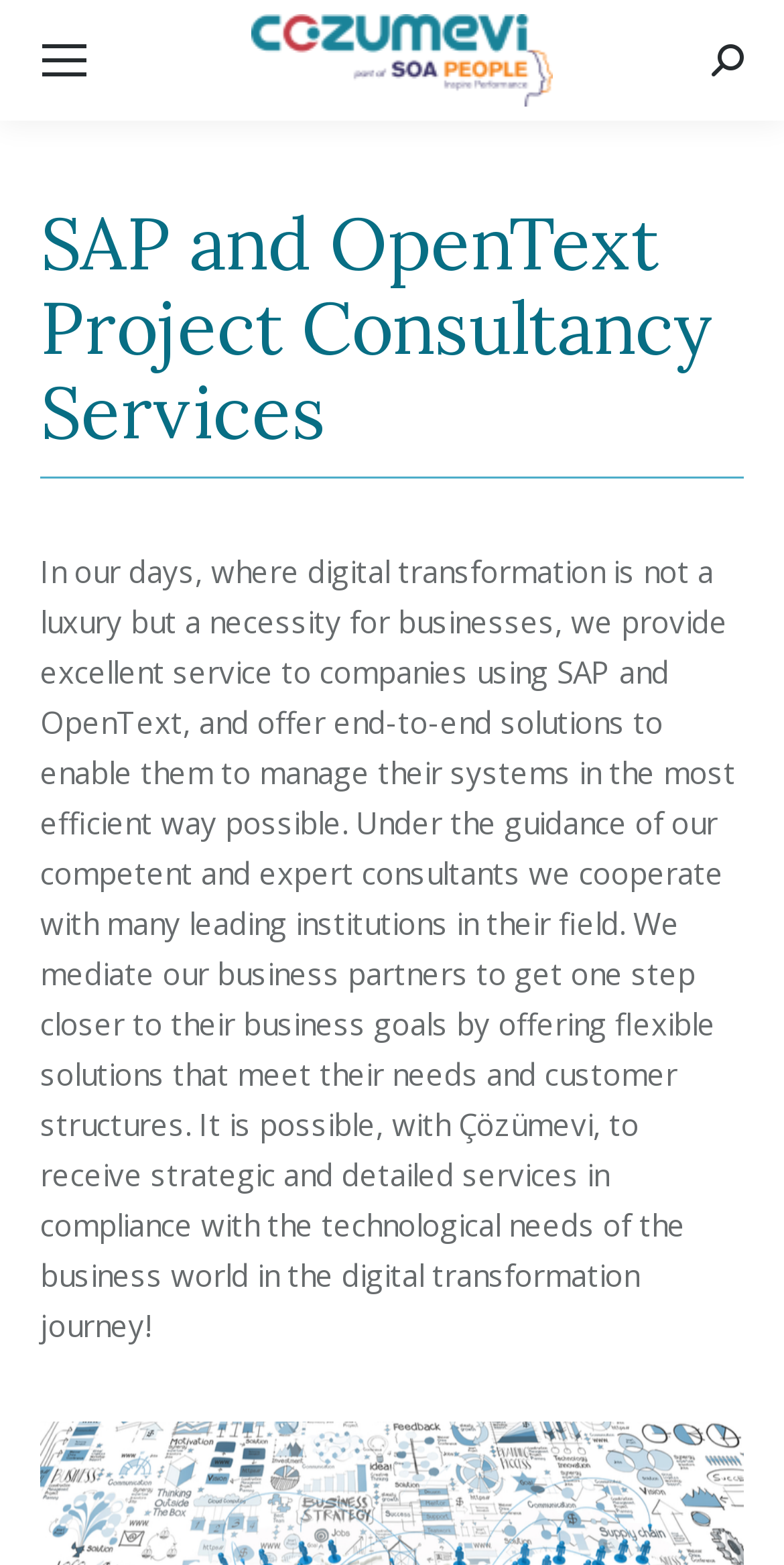What is the main service provided?
Give a detailed and exhaustive answer to the question.

The main service provided can be inferred from the heading element with the text 'SAP and OpenText Project Consultancy Services' which is prominently displayed on the webpage, and also from the meta description which mentions 'SAP and OpenText Project Consultancy Services'.